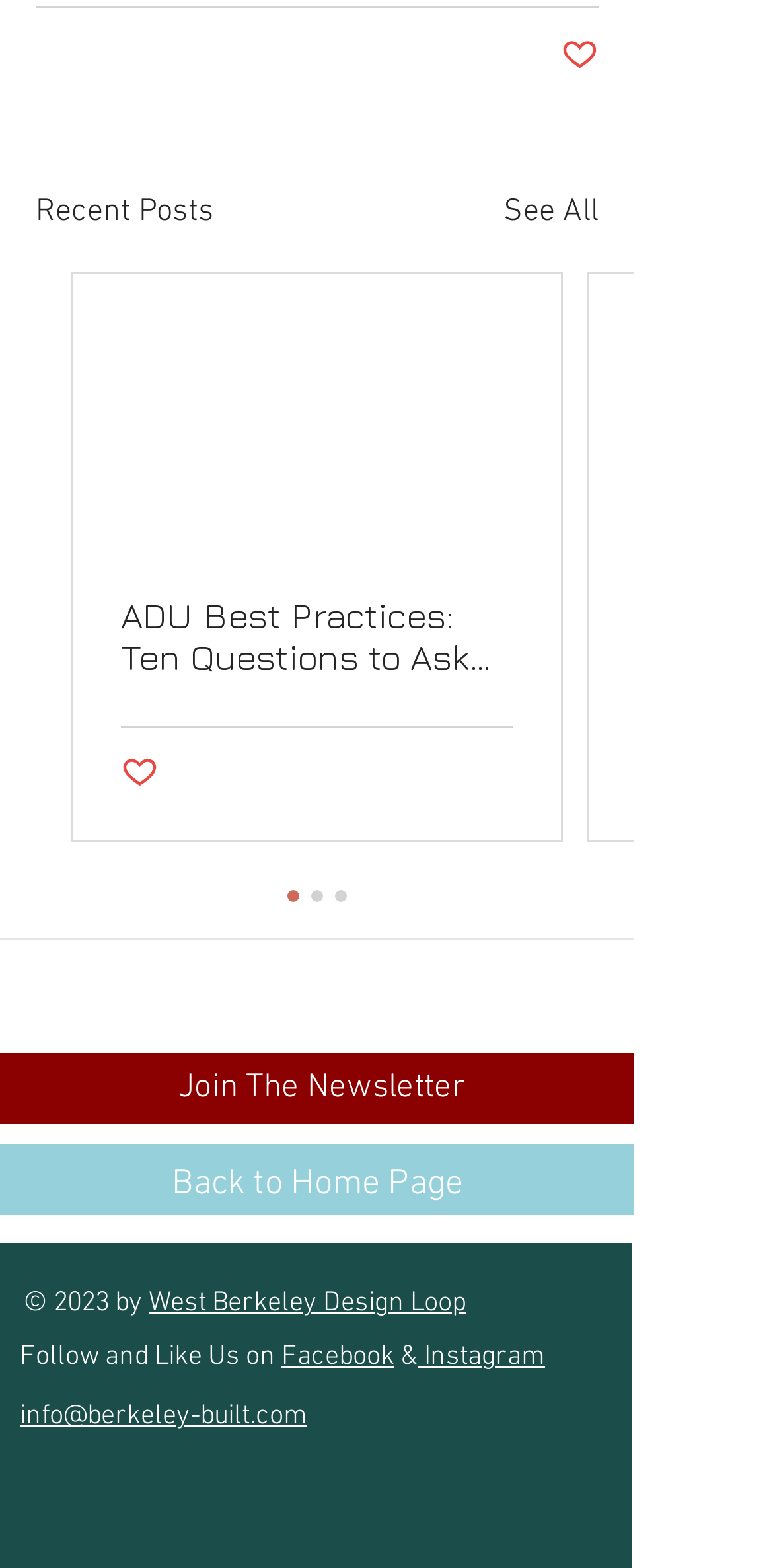From the element description: "West Berkeley Design Loop", extract the bounding box coordinates of the UI element. The coordinates should be expressed as four float numbers between 0 and 1, in the order [left, top, right, bottom].

[0.192, 0.821, 0.603, 0.843]